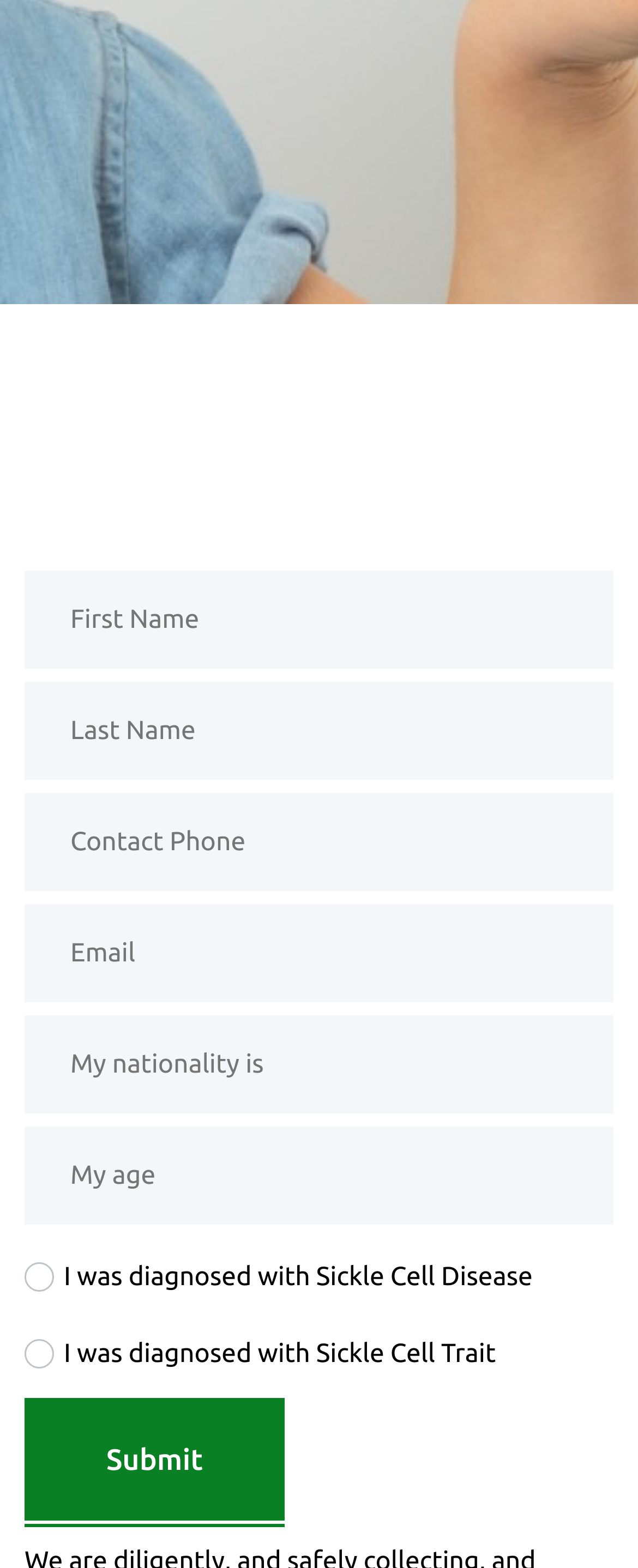Please identify the coordinates of the bounding box that should be clicked to fulfill this instruction: "Choose diagnosis".

[0.038, 0.806, 0.835, 0.823]